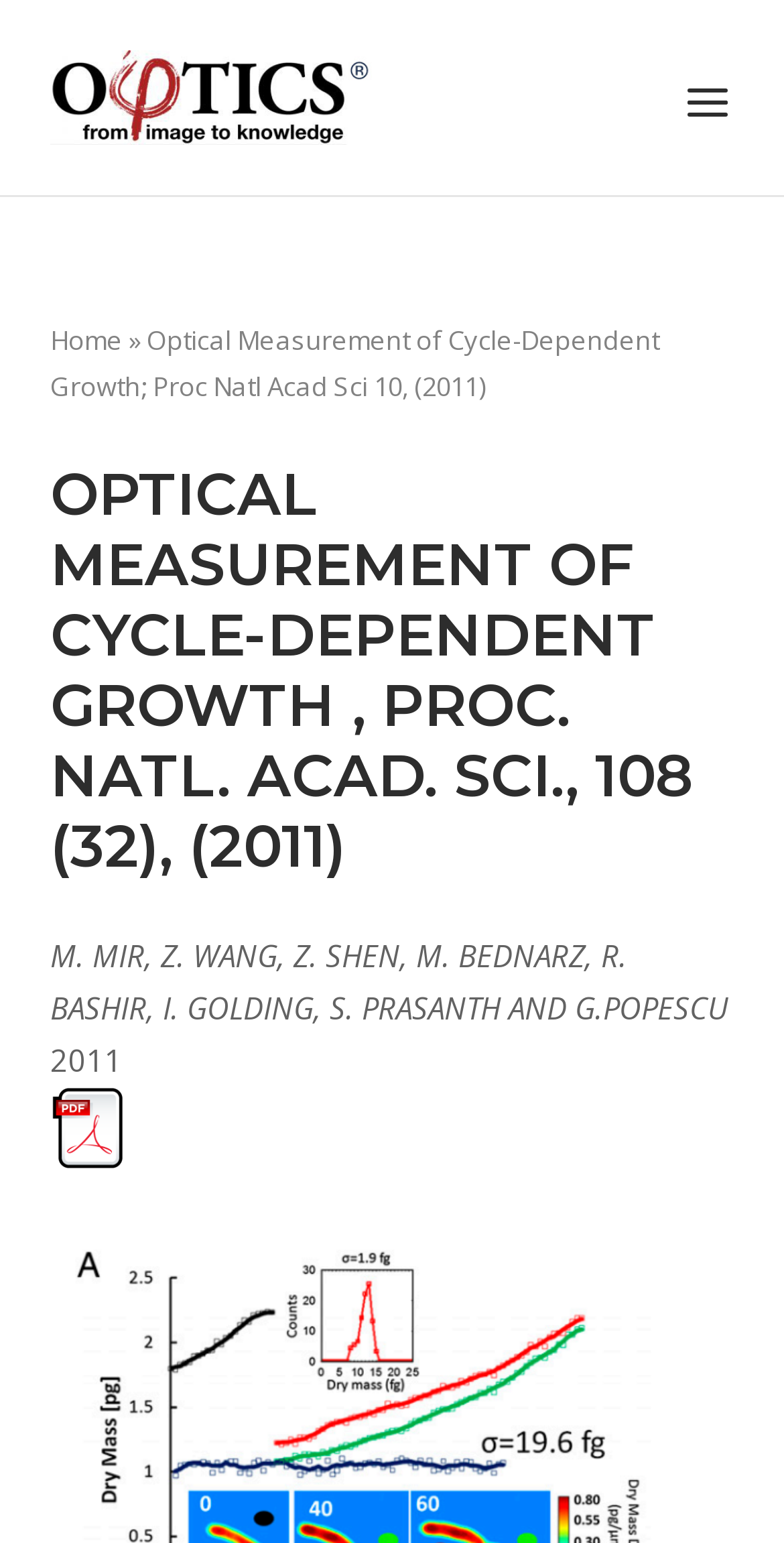With reference to the screenshot, provide a detailed response to the question below:
What is the name of the first author?

I found the list of authors in the static text element, which is 'M. MIR, Z. WANG, Z. SHEN, M. BEDNARZ, R. BASHIR, I. GOLDING, S. PRASANTH AND G.POPESCU'. The first author is M. MIR.